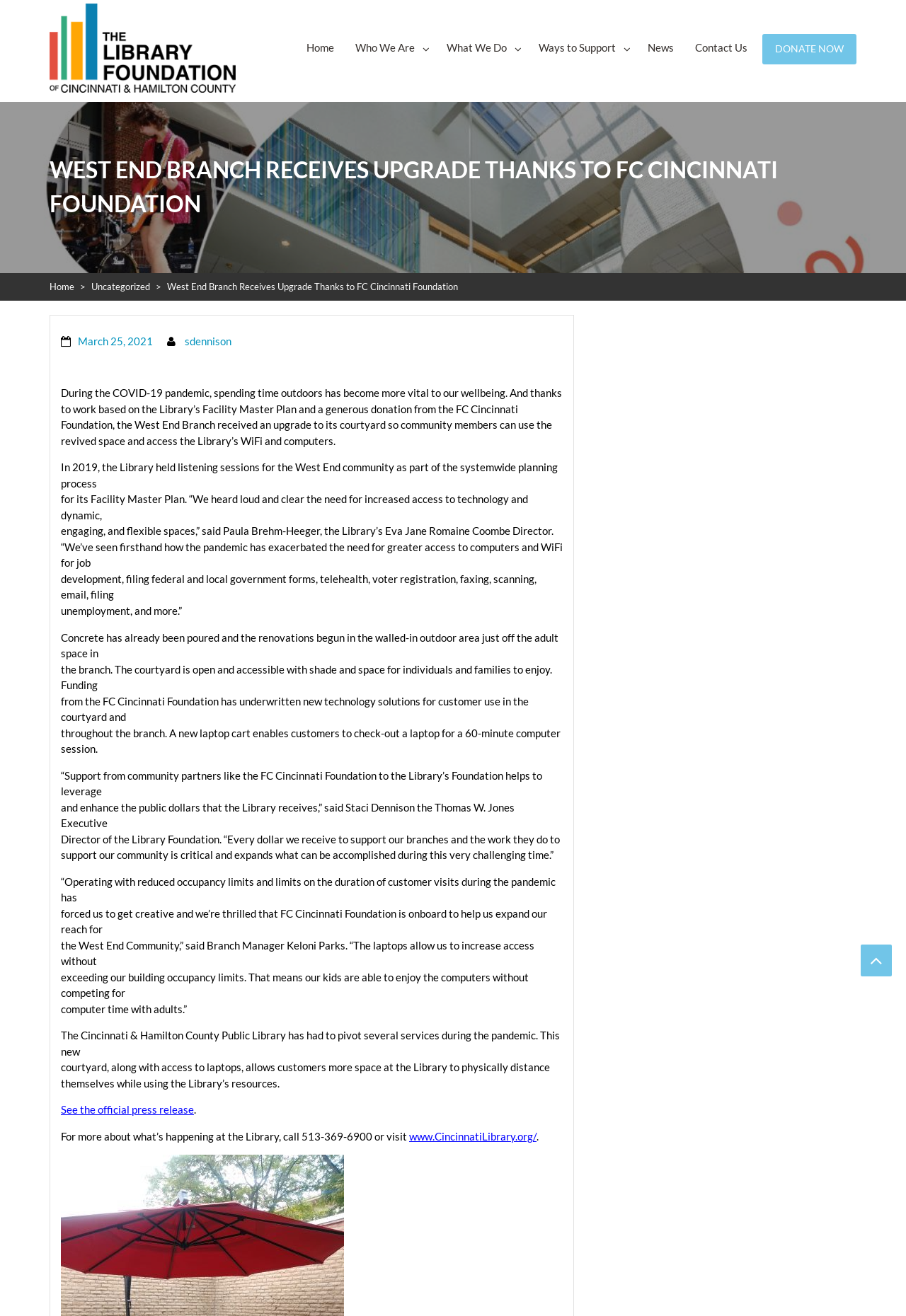Please give the bounding box coordinates of the area that should be clicked to fulfill the following instruction: "Visit the Cincinnati & Hamilton County Public Library website". The coordinates should be in the format of four float numbers from 0 to 1, i.e., [left, top, right, bottom].

[0.452, 0.859, 0.592, 0.868]